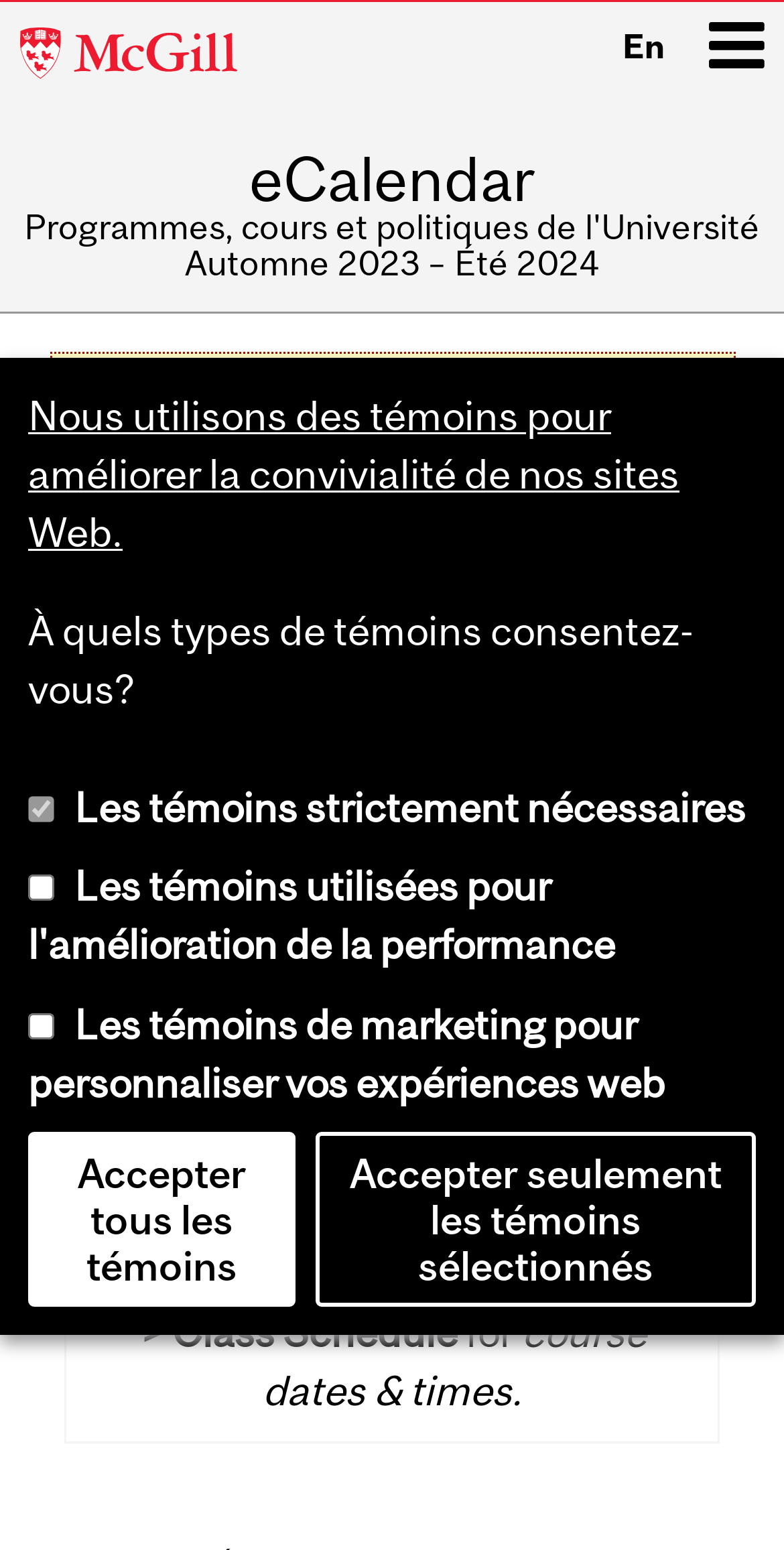Locate the bounding box coordinates of the element's region that should be clicked to carry out the following instruction: "View the 'About us' section". The coordinates need to be four float numbers between 0 and 1, i.e., [left, top, right, bottom].

None